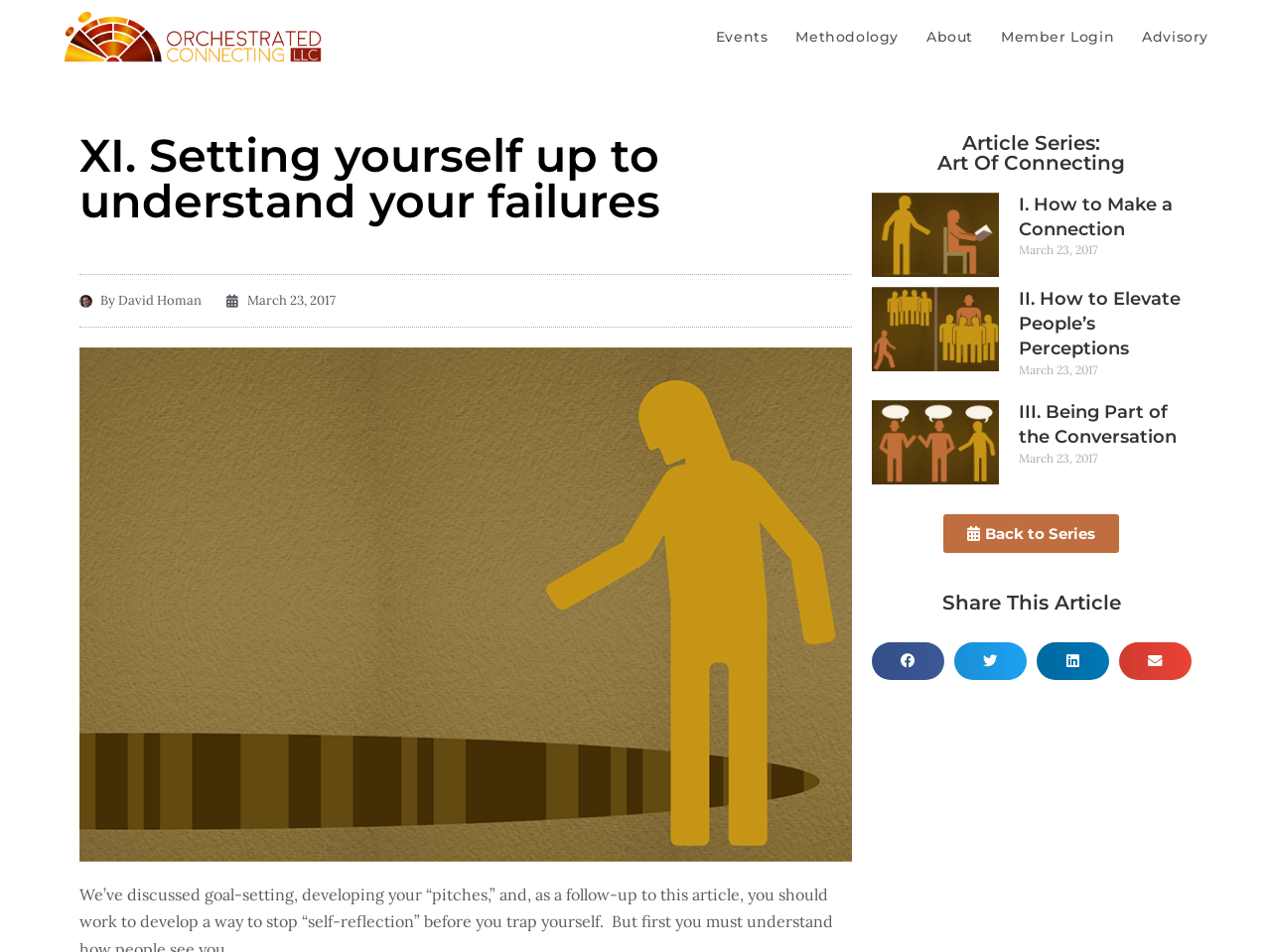Please identify the bounding box coordinates of the element that needs to be clicked to perform the following instruction: "Click on the 'Events' link".

[0.552, 0.0, 0.615, 0.077]